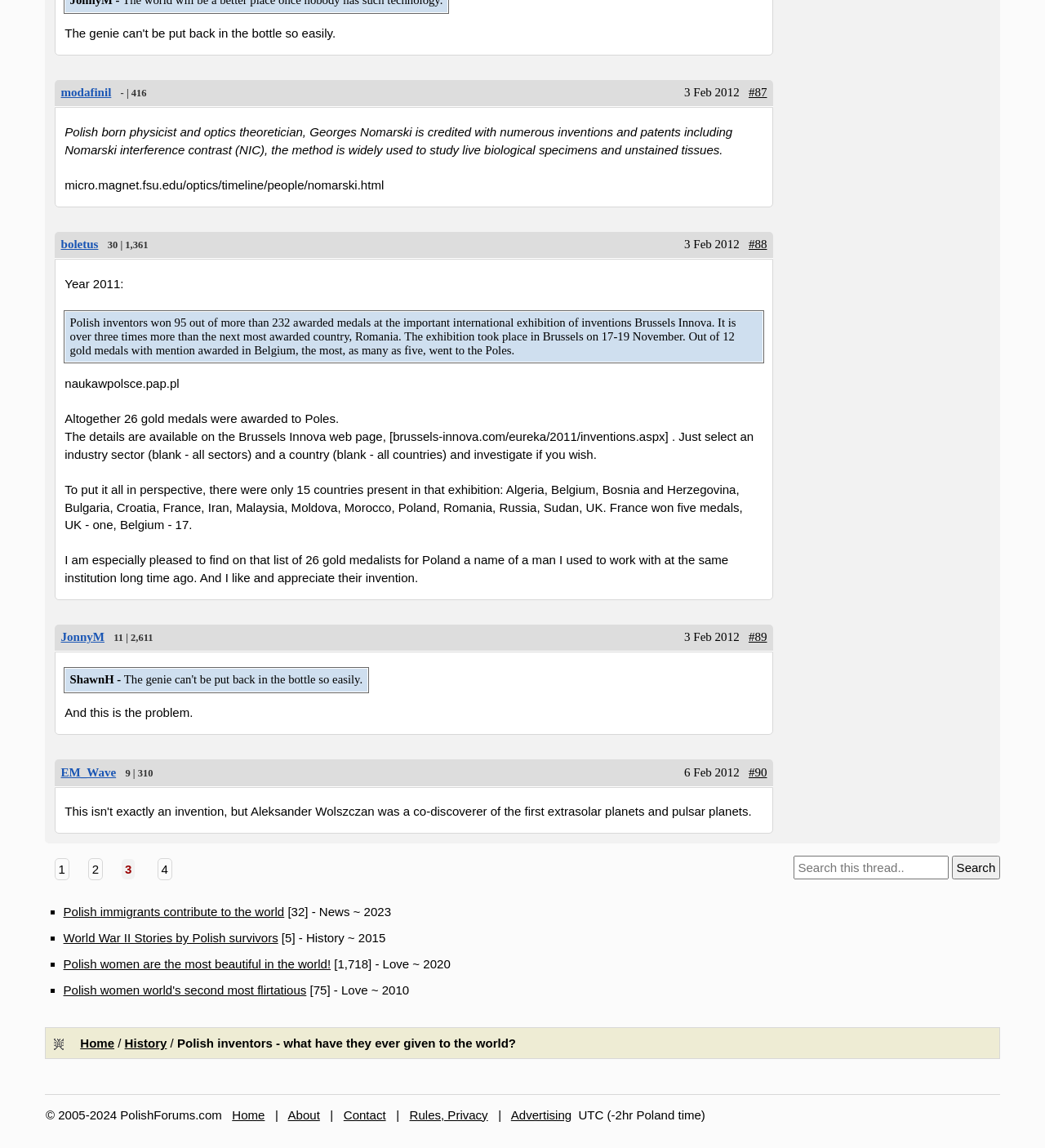What is the name of the author of the first article?
Look at the screenshot and provide an in-depth answer.

I looked at the author information associated with the first article and found that the author's name is modafinil.